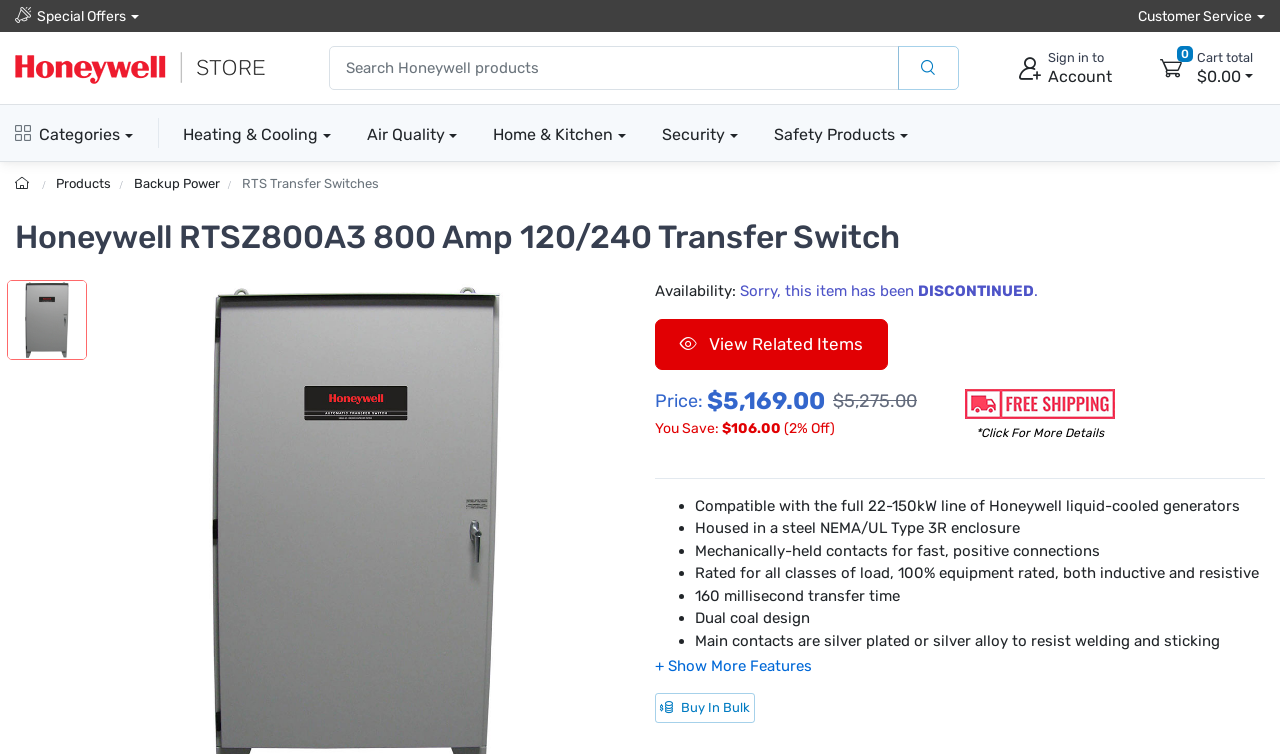Find the bounding box coordinates for the element that must be clicked to complete the instruction: "Sign in to account". The coordinates should be four float numbers between 0 and 1, indicated as [left, top, right, bottom].

[0.787, 0.06, 0.879, 0.121]